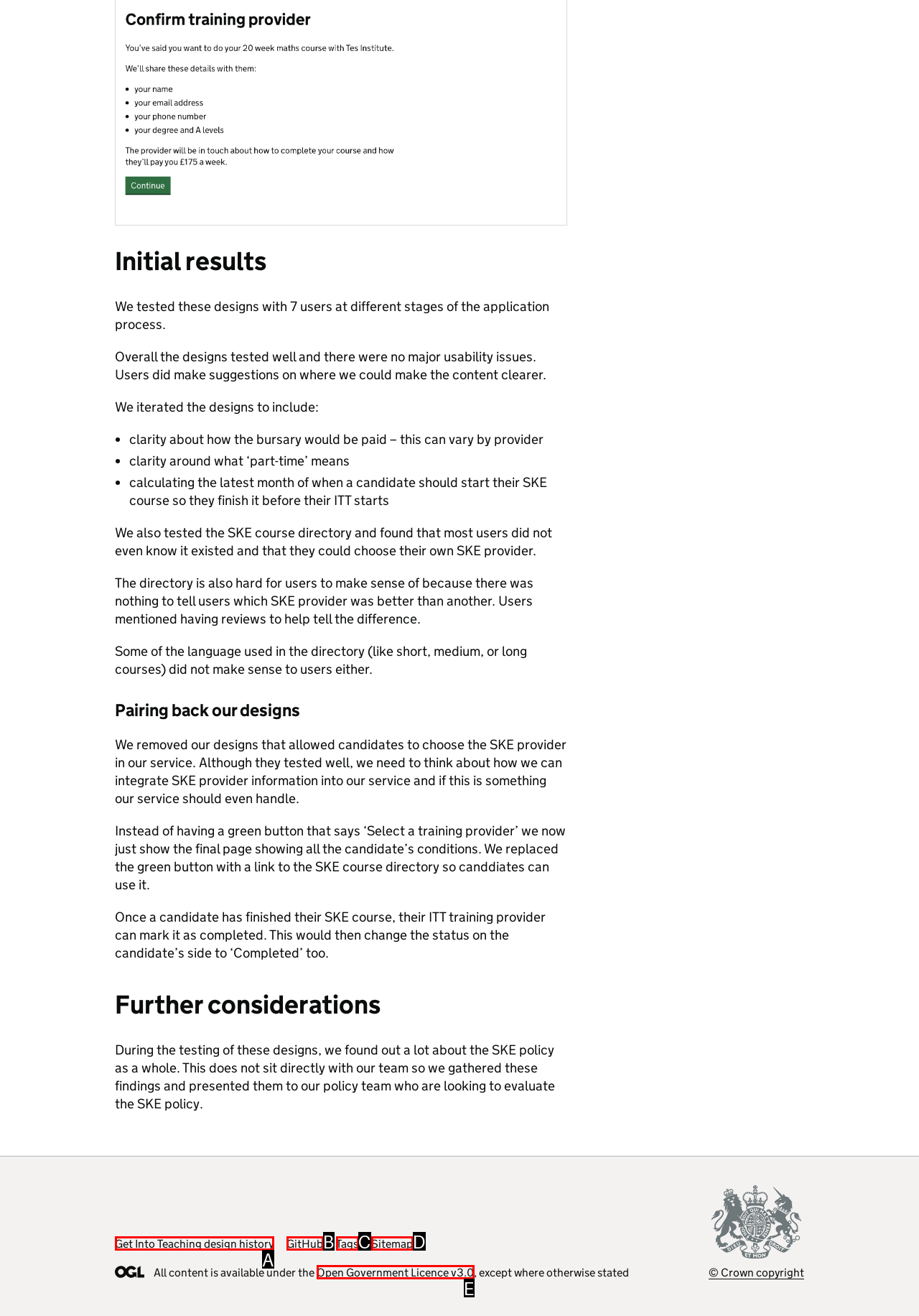Choose the letter that best represents the description: Tags. Answer with the letter of the selected choice directly.

C